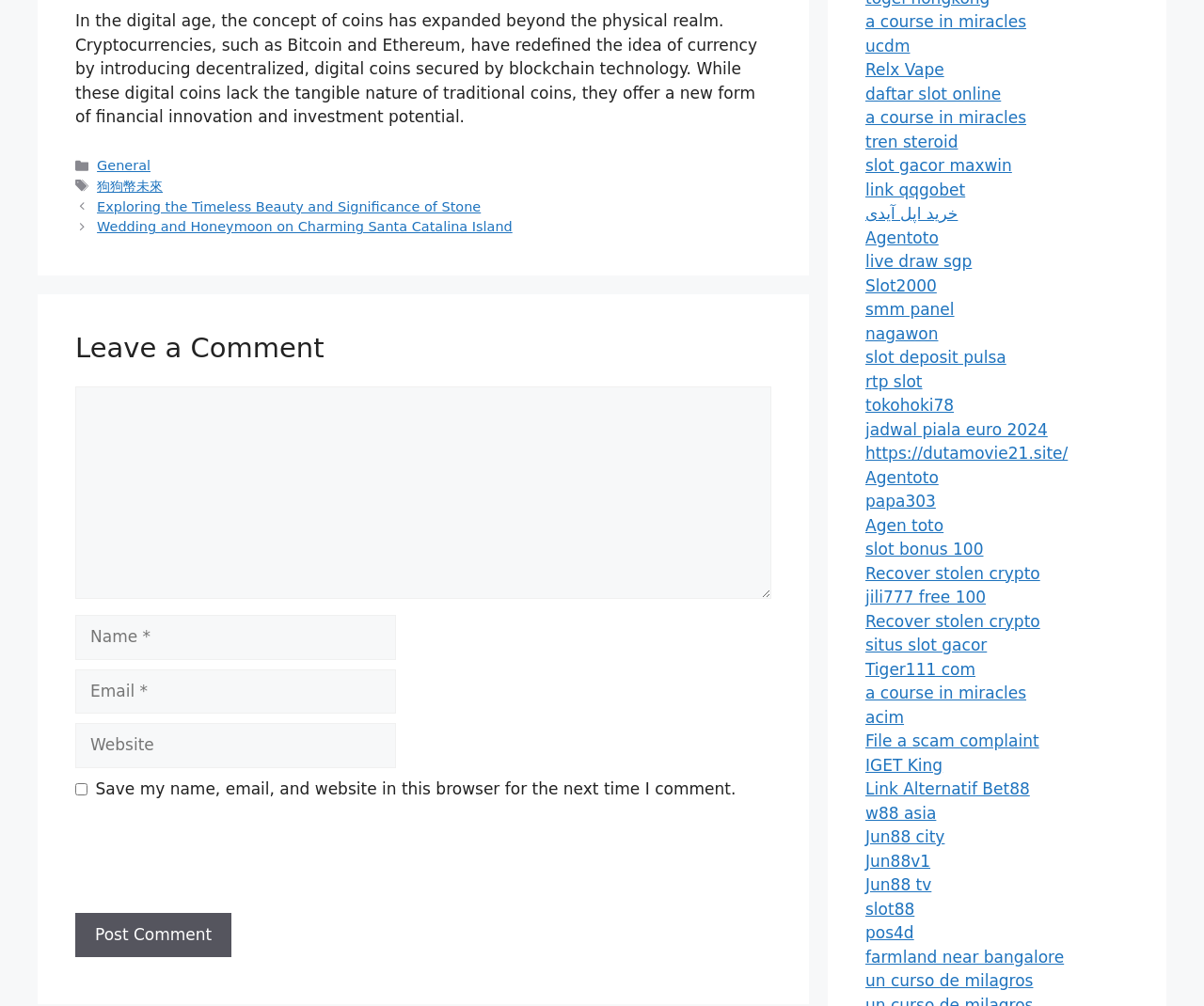Please determine the bounding box coordinates of the area that needs to be clicked to complete this task: 'Read the article 'How to Grow Your Chest in Order to Gain Weight?''. The coordinates must be four float numbers between 0 and 1, formatted as [left, top, right, bottom].

None